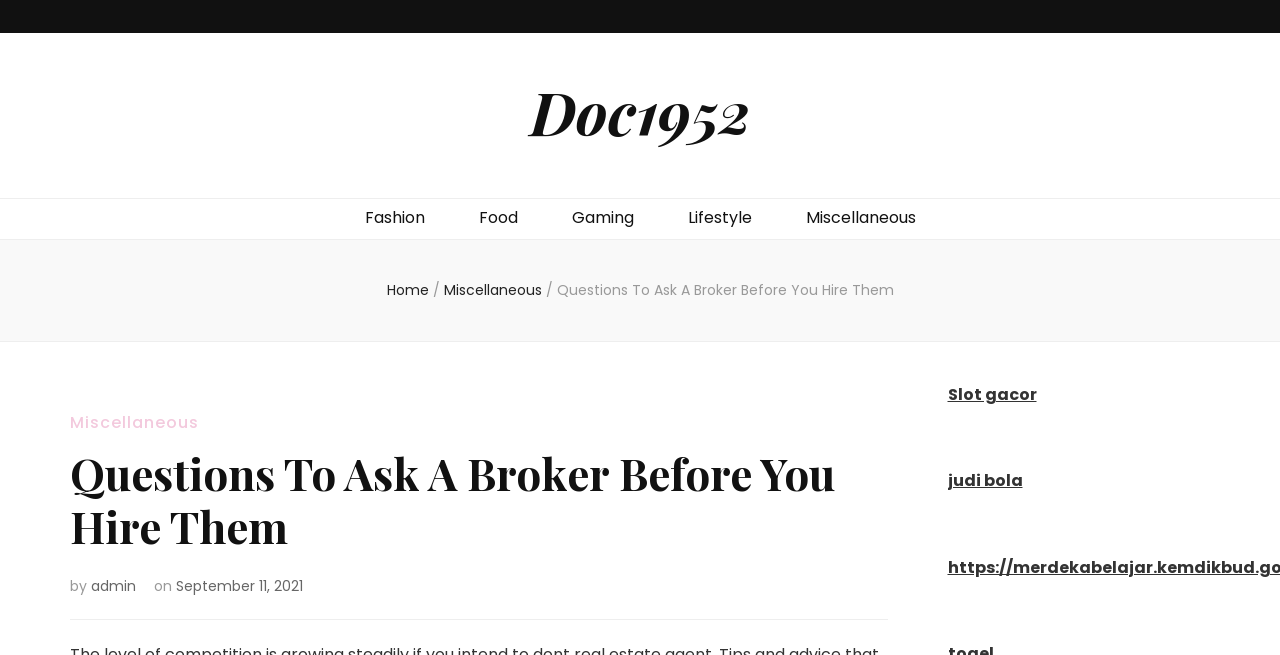Please give a one-word or short phrase response to the following question: 
What is the author of the article?

admin